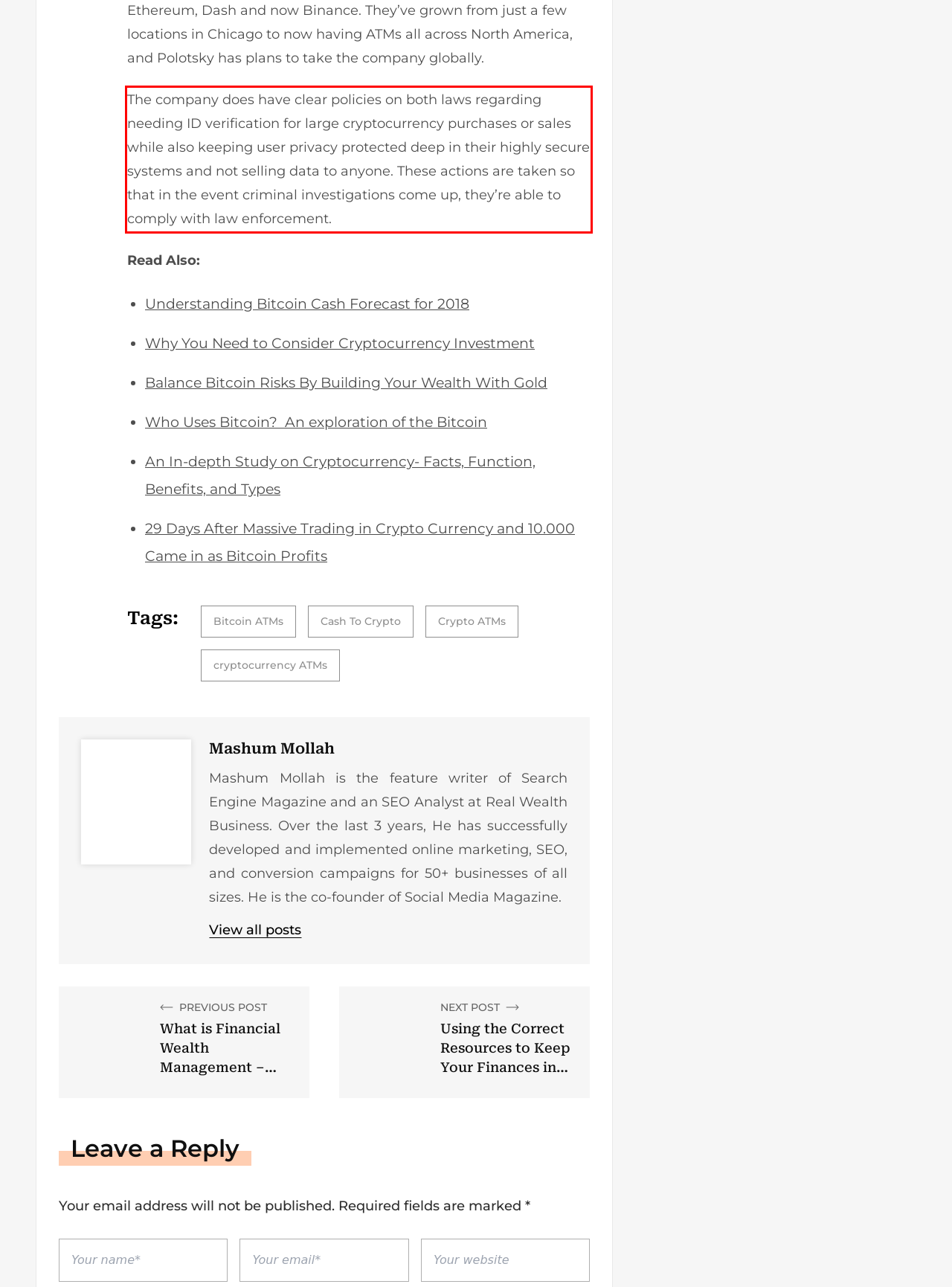You have a screenshot of a webpage with a red bounding box. Use OCR to generate the text contained within this red rectangle.

The company does have clear policies on both laws regarding needing ID verification for large cryptocurrency purchases or sales while also keeping user privacy protected deep in their highly secure systems and not selling data to anyone. These actions are taken so that in the event criminal investigations come up, they’re able to comply with law enforcement.